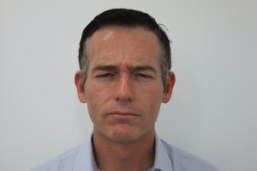What is the purpose of the image?
Please respond to the question with a detailed and informative answer.

The purpose of the image is to discuss cosmetic treatments for frown lines and other facial expressions, as emphasized by the adjacent text that highlights the effects of muscle relaxing injections in reducing the appearance of such lines.